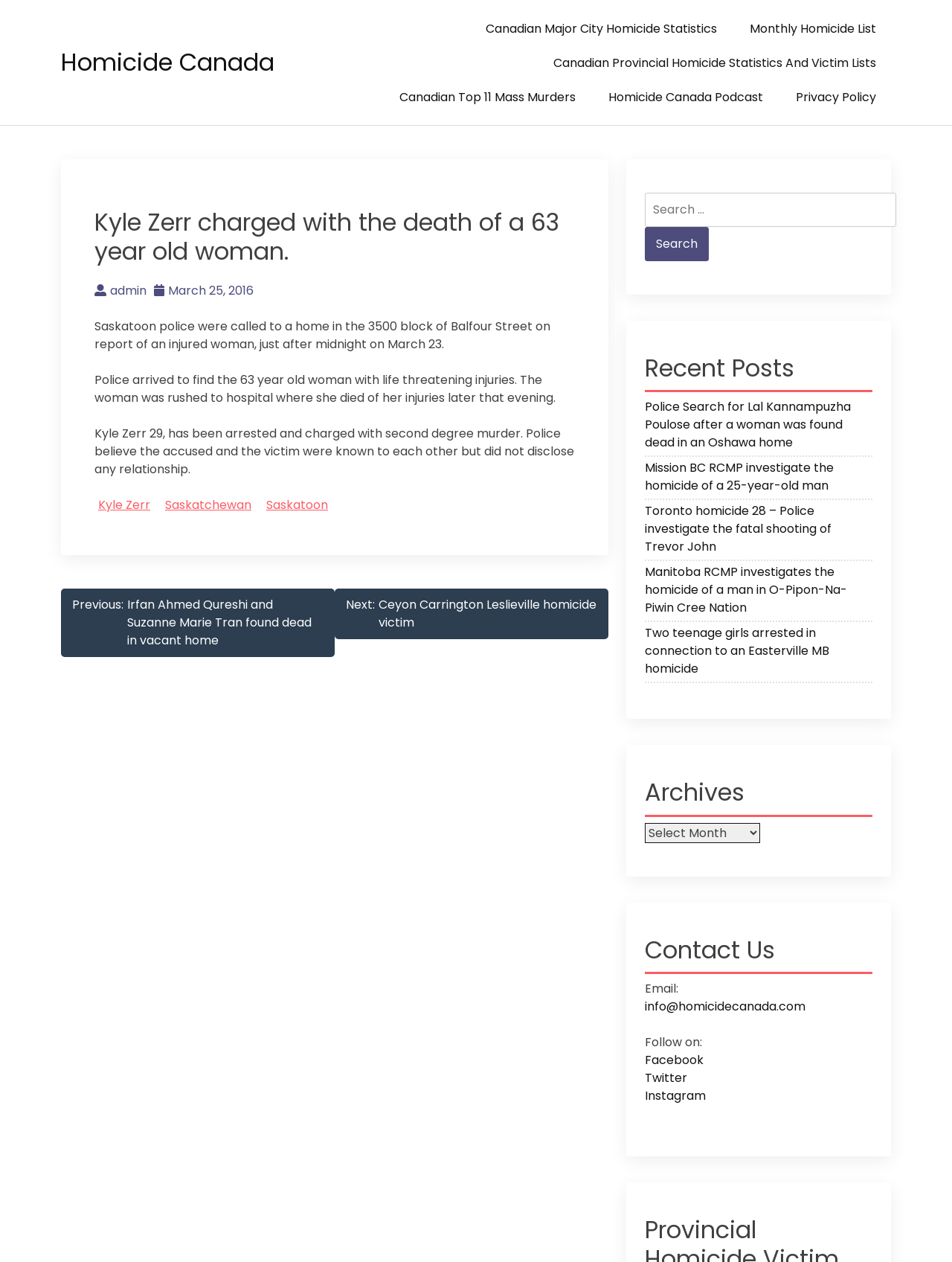How old was the woman who died?
Answer the question with a detailed explanation, including all necessary information.

The answer can be found in the article section of the webpage, where it is stated that 'Police arrived to find the 63 year old woman with life threatening injuries.'